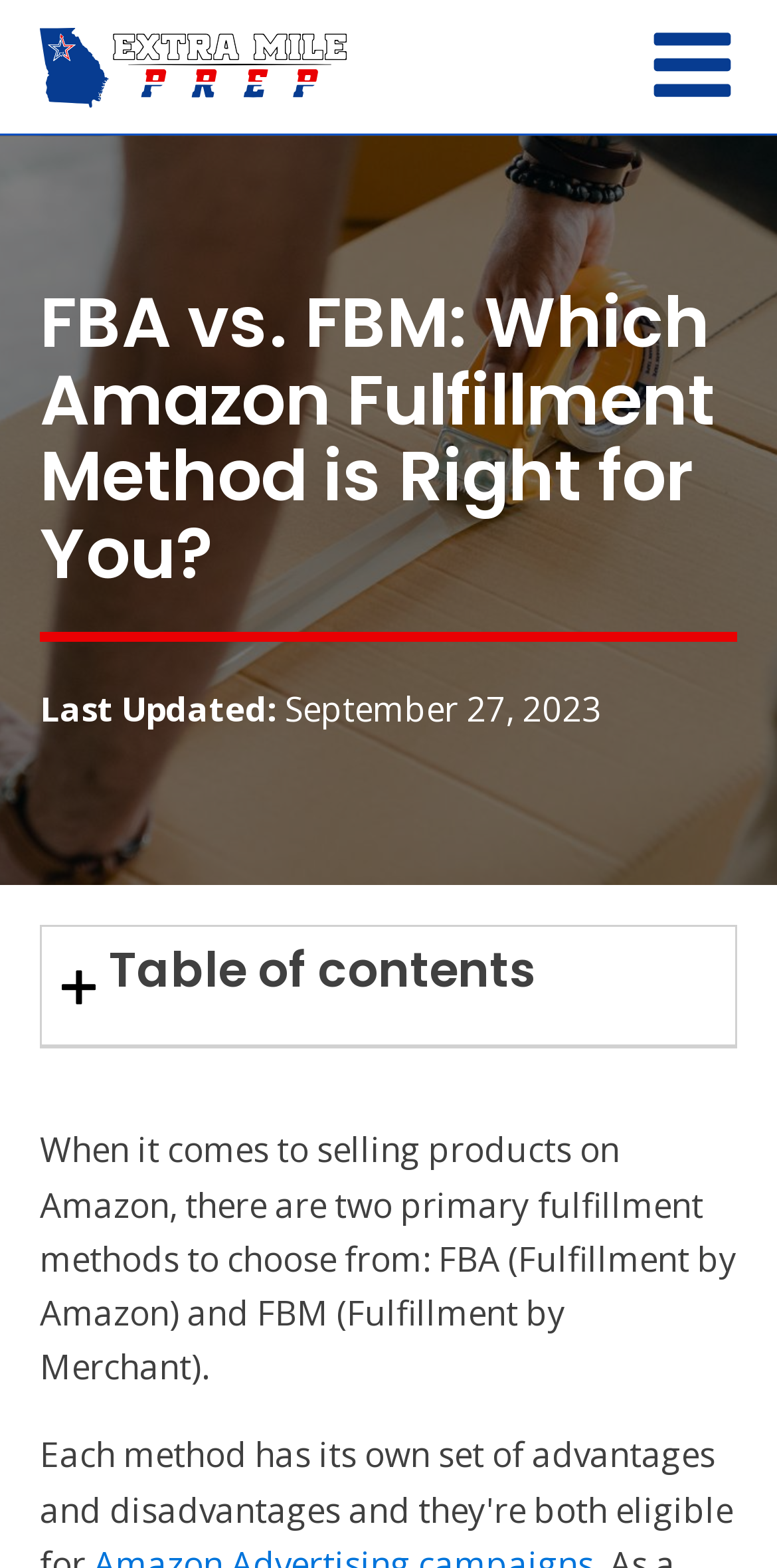What is the purpose of the webpage?
Provide a fully detailed and comprehensive answer to the question.

The webpage is focused on comparing and explaining the differences between FBA (Fulfillment by Amazon) and FBM (Fulfillment by Merchant), as indicated by the heading 'FBA vs. FBM: Which Amazon Fulfillment Method is Right for You?' and the subsequent paragraphs.